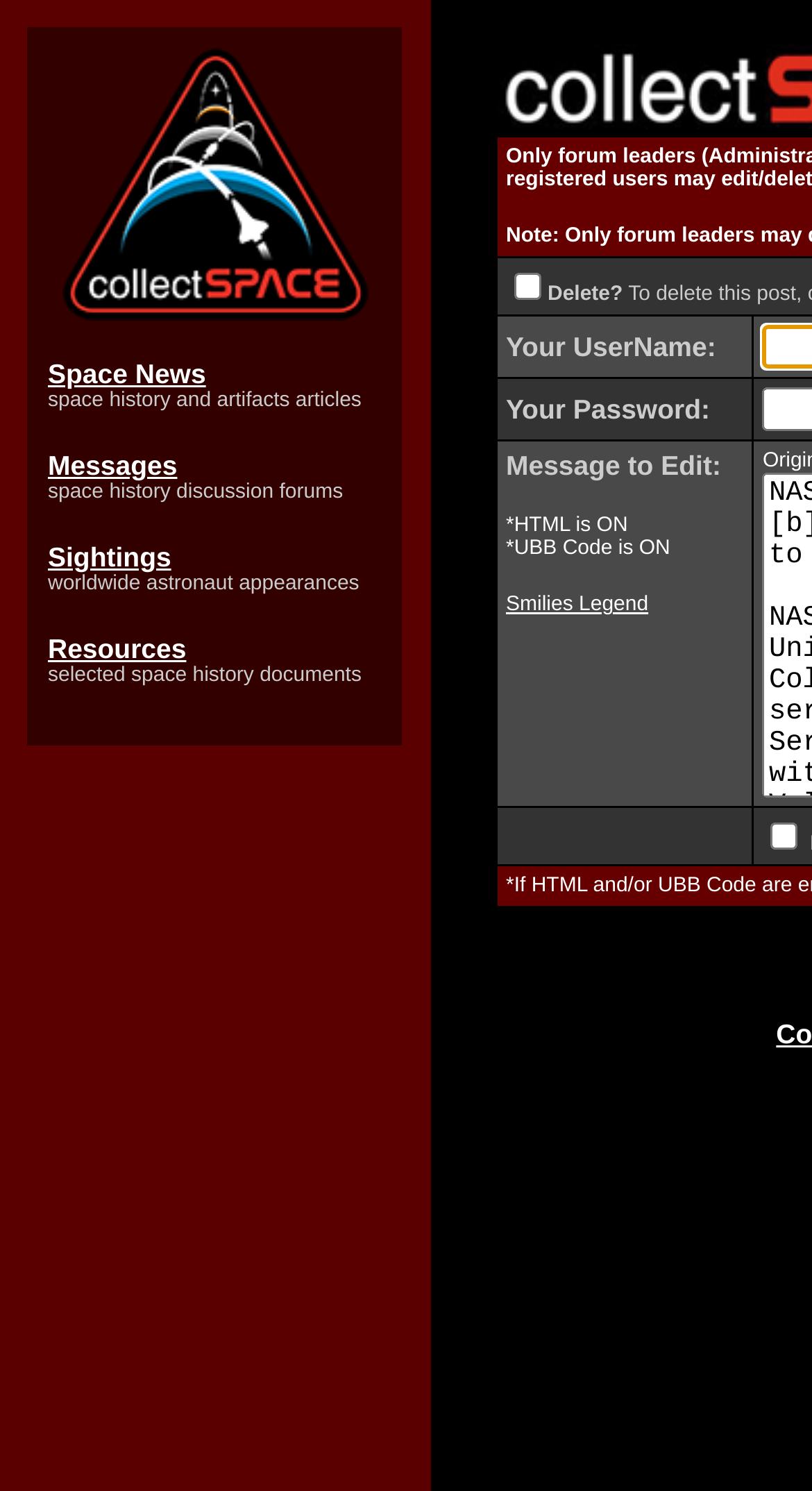What is the purpose of the checkbox?
Refer to the screenshot and answer in one word or phrase.

To select an option